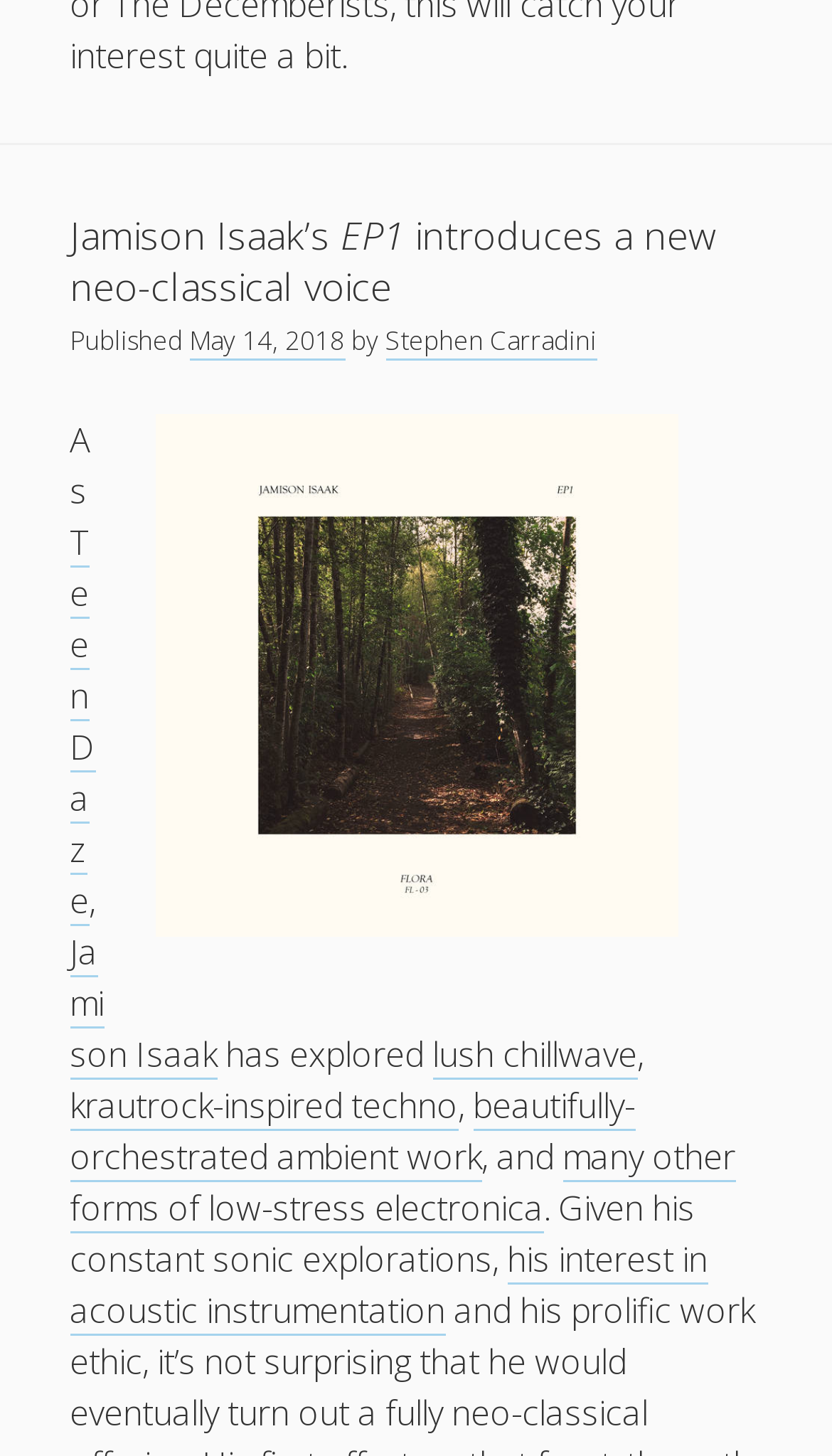Determine the bounding box coordinates of the clickable element necessary to fulfill the instruction: "Learn more about Stephen Carradini". Provide the coordinates as four float numbers within the 0 to 1 range, i.e., [left, top, right, bottom].

[0.463, 0.221, 0.717, 0.248]